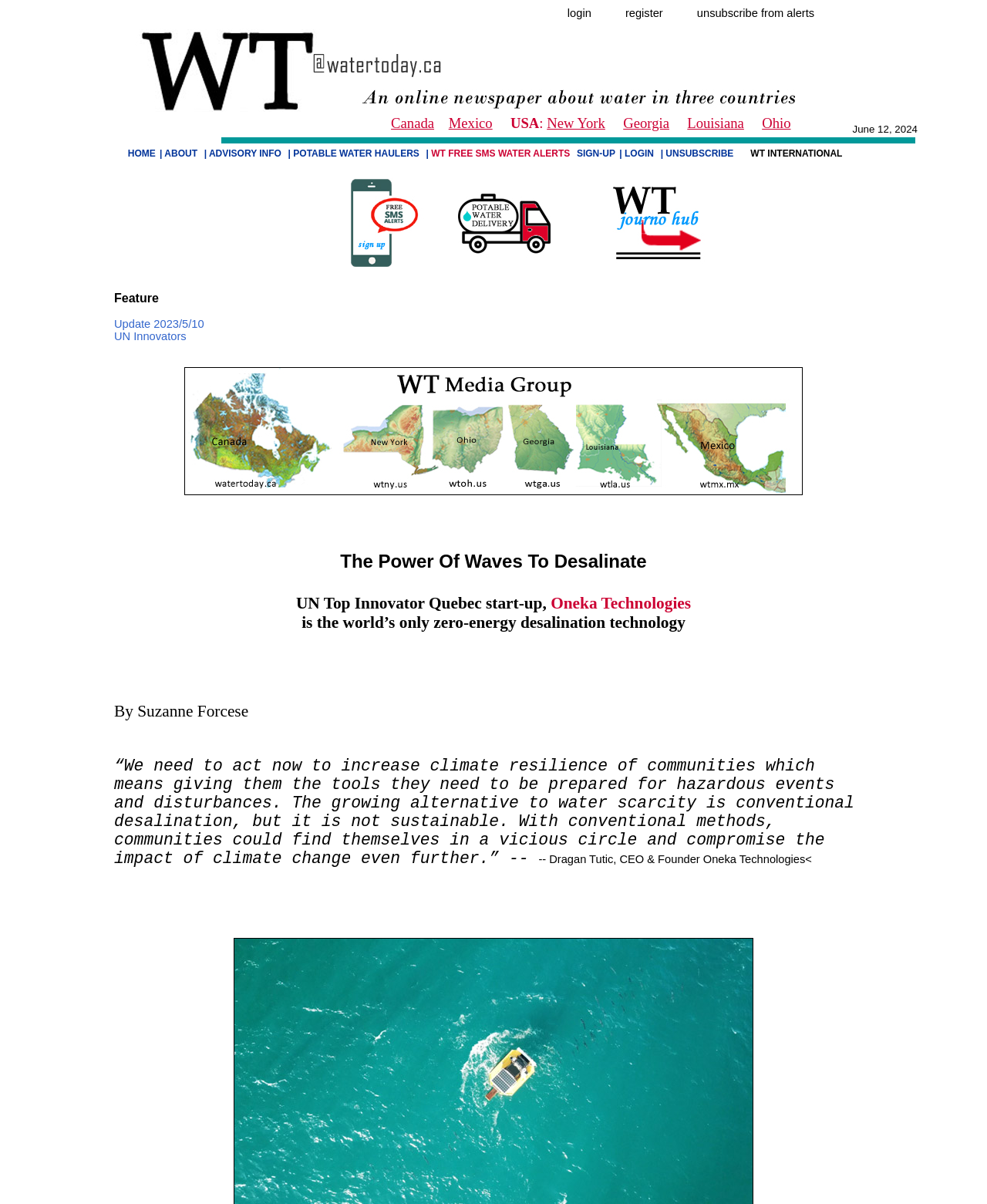Highlight the bounding box coordinates of the region I should click on to meet the following instruction: "Click on Water Today Title".

[0.112, 0.084, 0.815, 0.095]